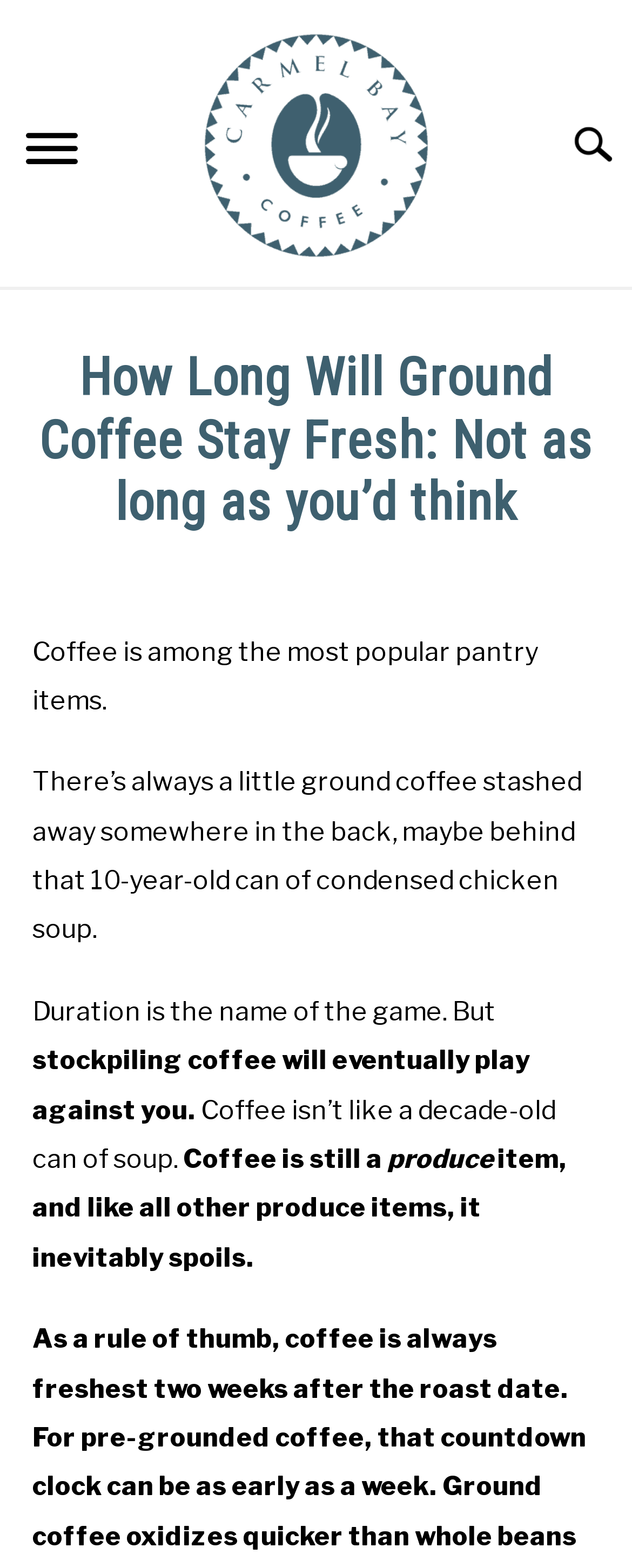Please identify the bounding box coordinates of the element that needs to be clicked to perform the following instruction: "Read the 'GENERAL COFFEE TALK' section".

[0.0, 0.184, 1.0, 0.233]